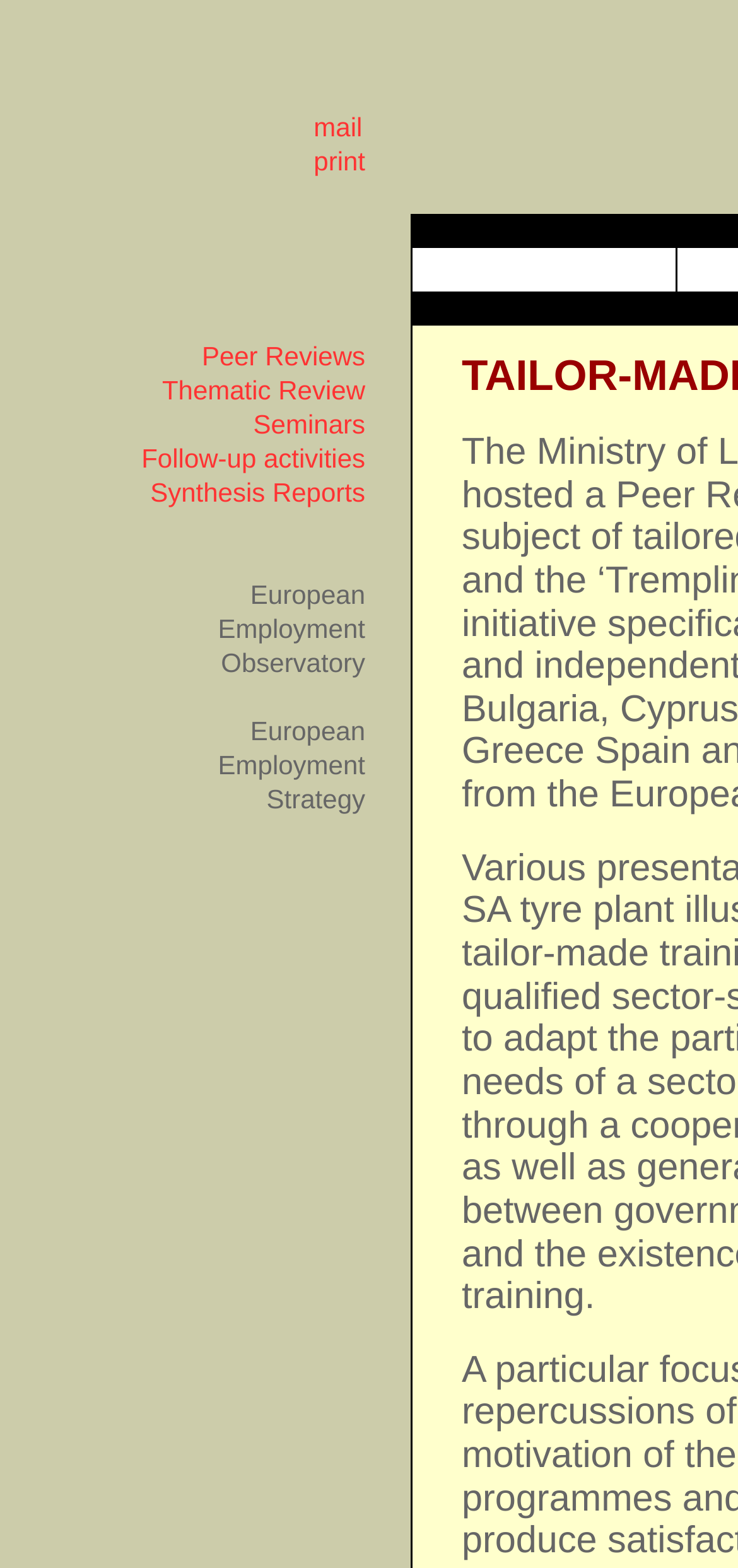What is the icon above the 'mail' link?
Using the image provided, answer with just one word or phrase.

img_icon_mail